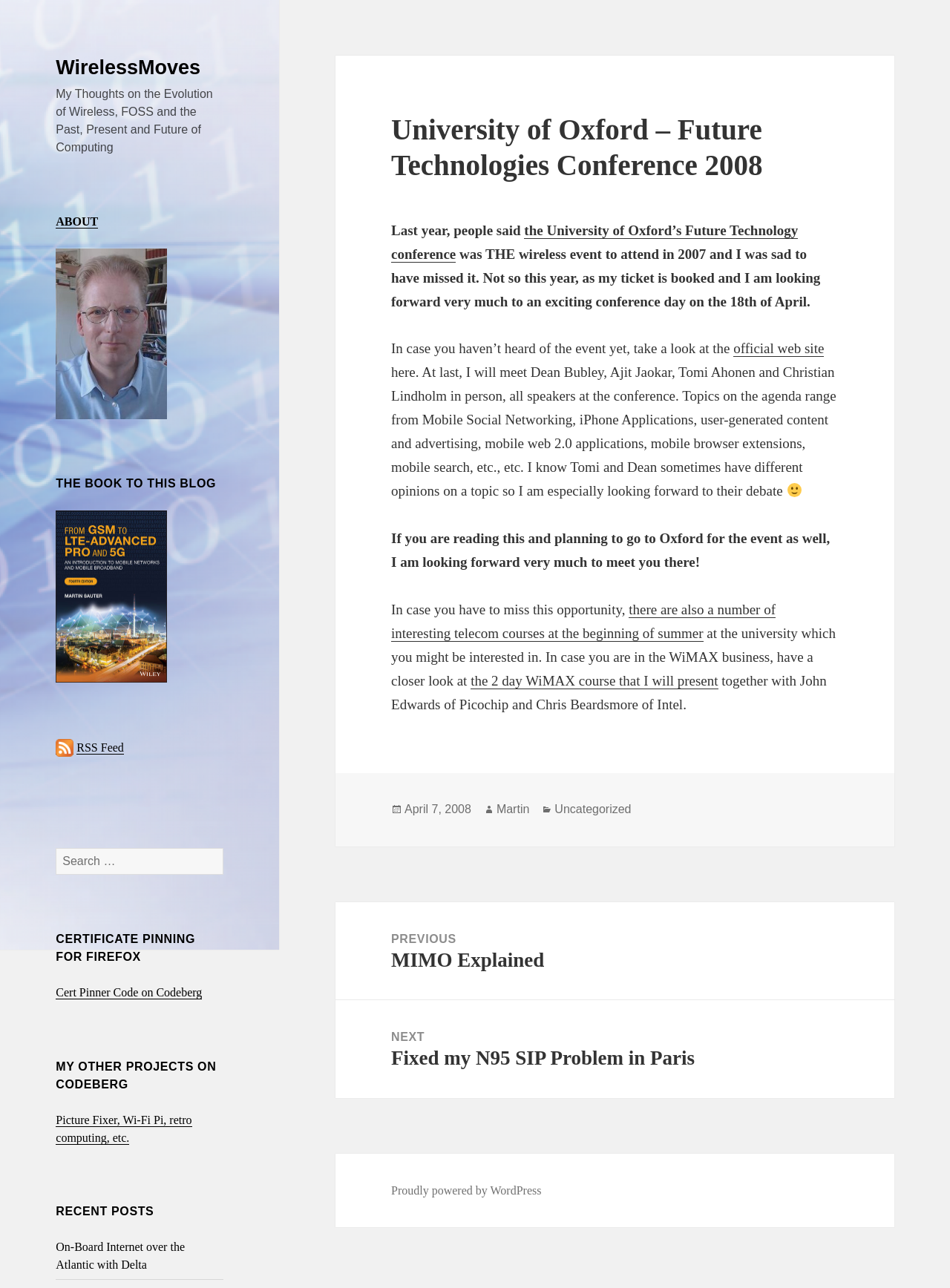Locate the bounding box coordinates of the region to be clicked to comply with the following instruction: "Search for something". The coordinates must be four float numbers between 0 and 1, in the form [left, top, right, bottom].

[0.059, 0.658, 0.235, 0.679]